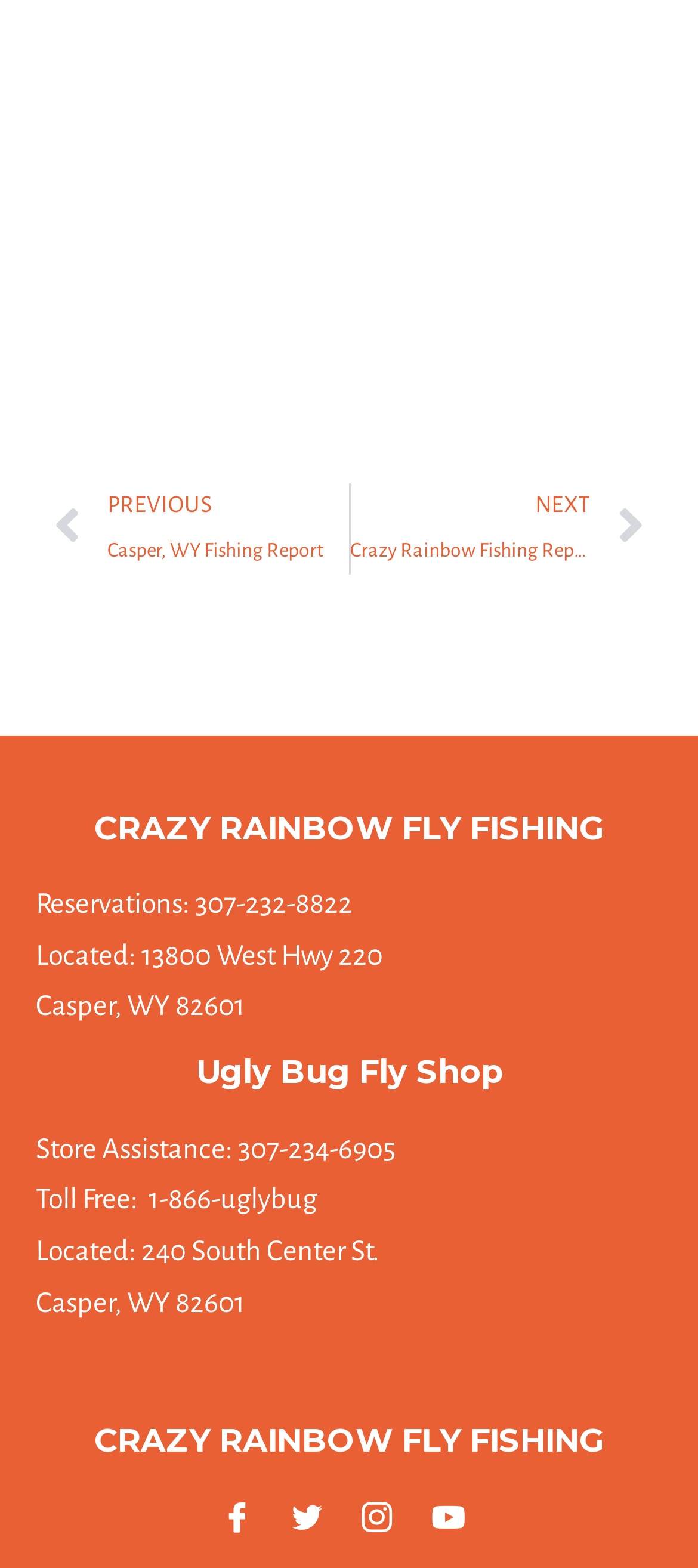Give a concise answer using one word or a phrase to the following question:
What is the address of Ugly Bug Fly Shop?

240 South Center St., Casper, WY 82601